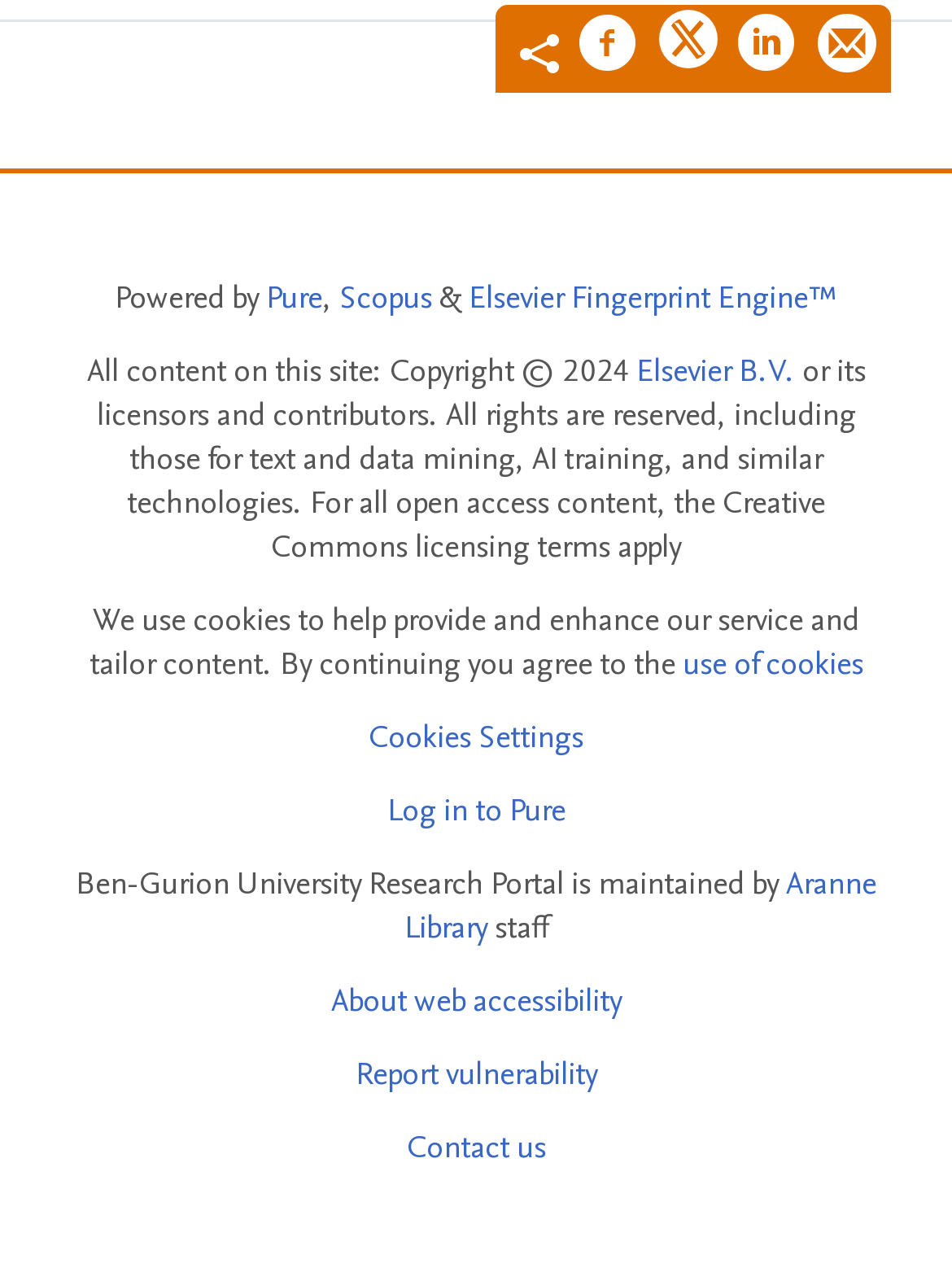Please specify the bounding box coordinates of the clickable region necessary for completing the following instruction: "Log in to Pure". The coordinates must consist of four float numbers between 0 and 1, i.e., [left, top, right, bottom].

[0.406, 0.619, 0.594, 0.654]